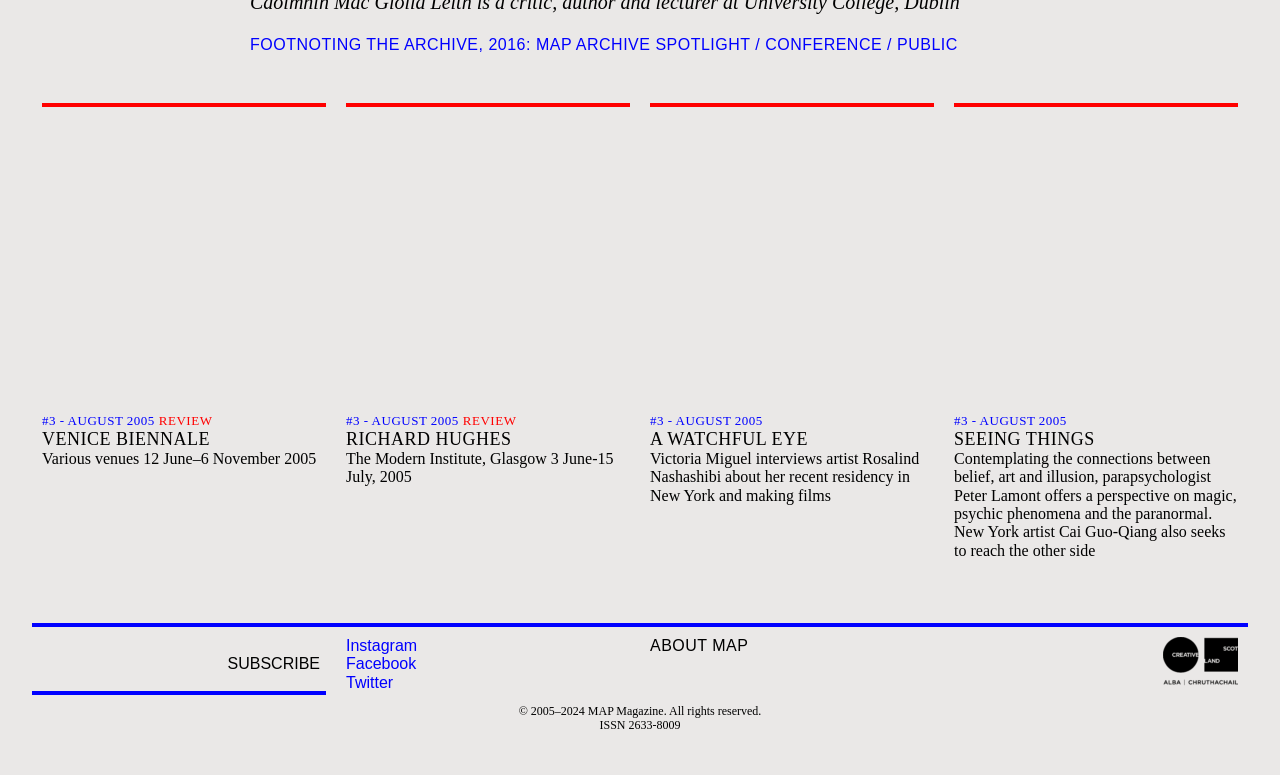Find and specify the bounding box coordinates that correspond to the clickable region for the instruction: "Visit the 'VENICE BIENNALE' page".

[0.033, 0.554, 0.255, 0.602]